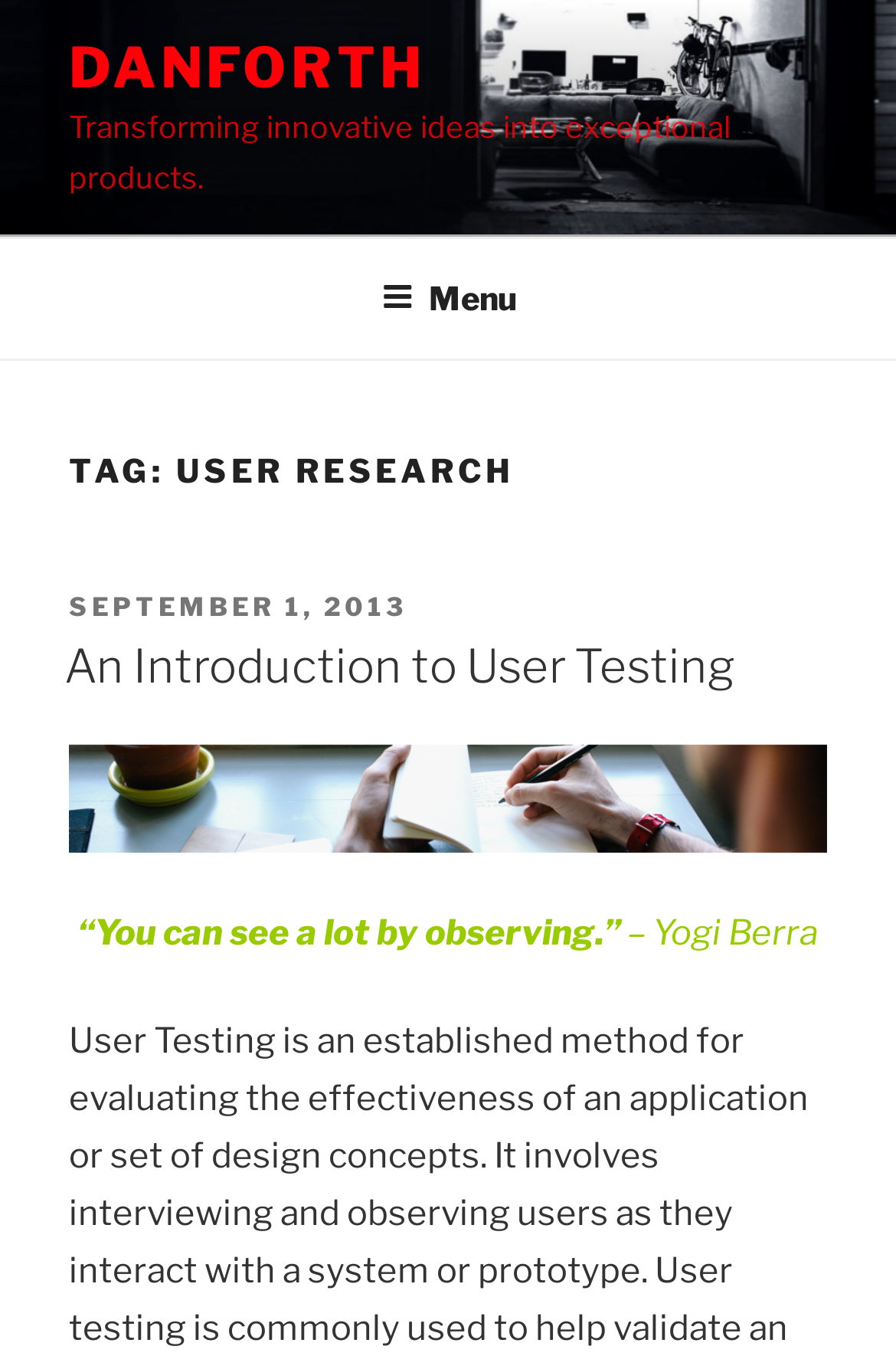Answer with a single word or phrase: 
When was the article posted?

SEPTEMBER 1, 2013